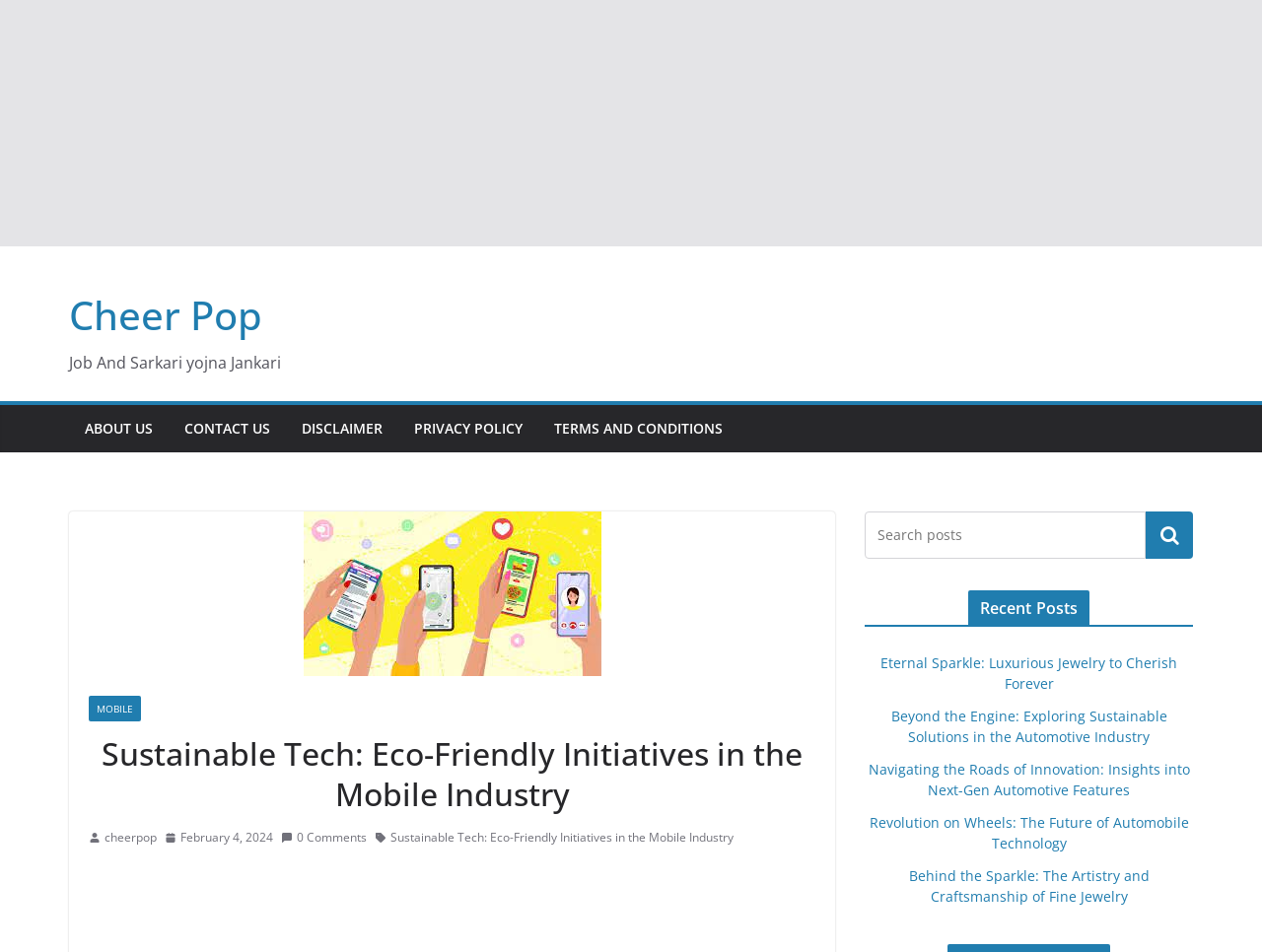Please provide the bounding box coordinates for the UI element as described: "About Us". The coordinates must be four floats between 0 and 1, represented as [left, top, right, bottom].

[0.067, 0.436, 0.121, 0.465]